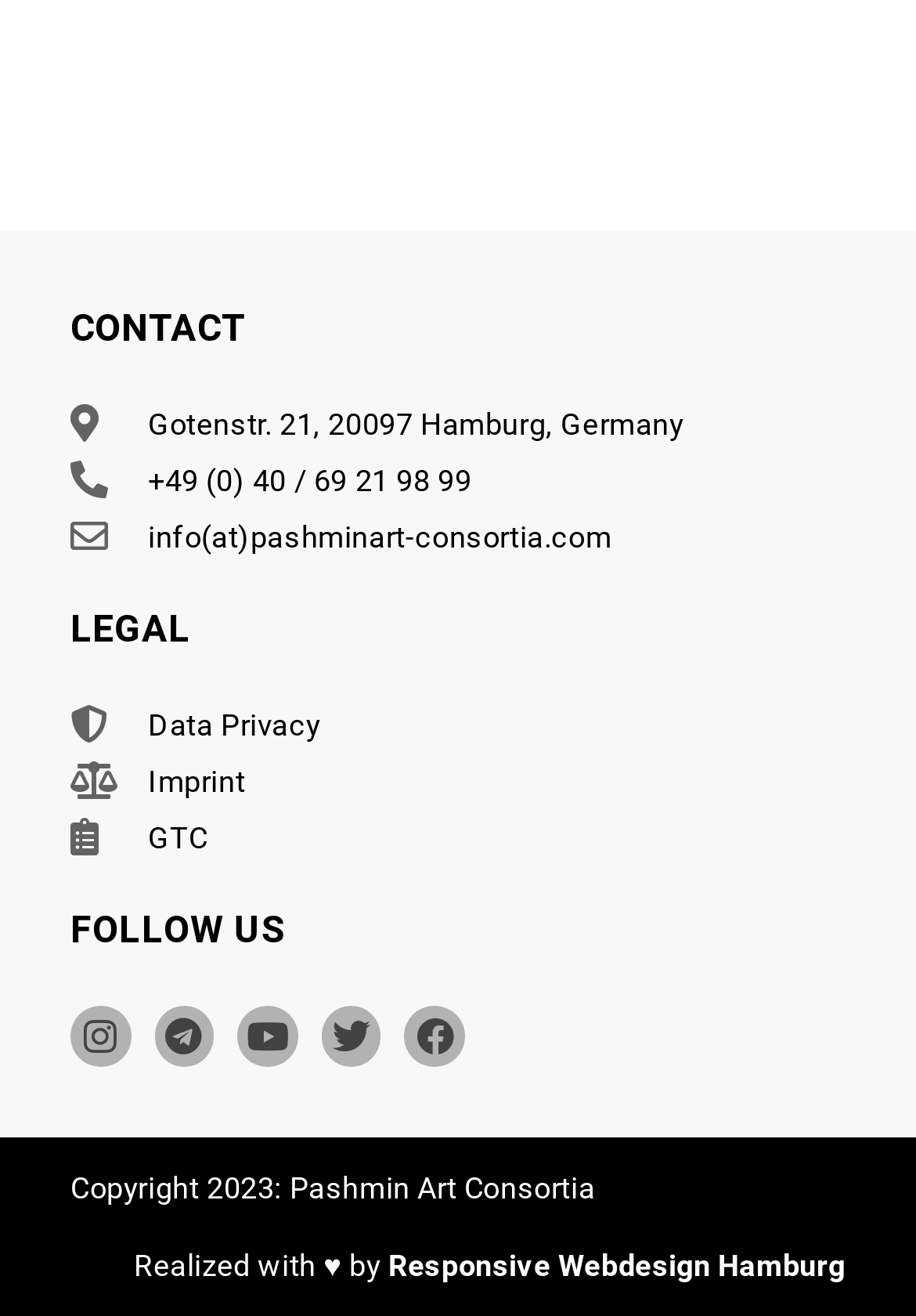Locate the bounding box of the UI element described by: "Responsive Webdesign Hamburg" in the given webpage screenshot.

[0.424, 0.948, 0.923, 0.975]